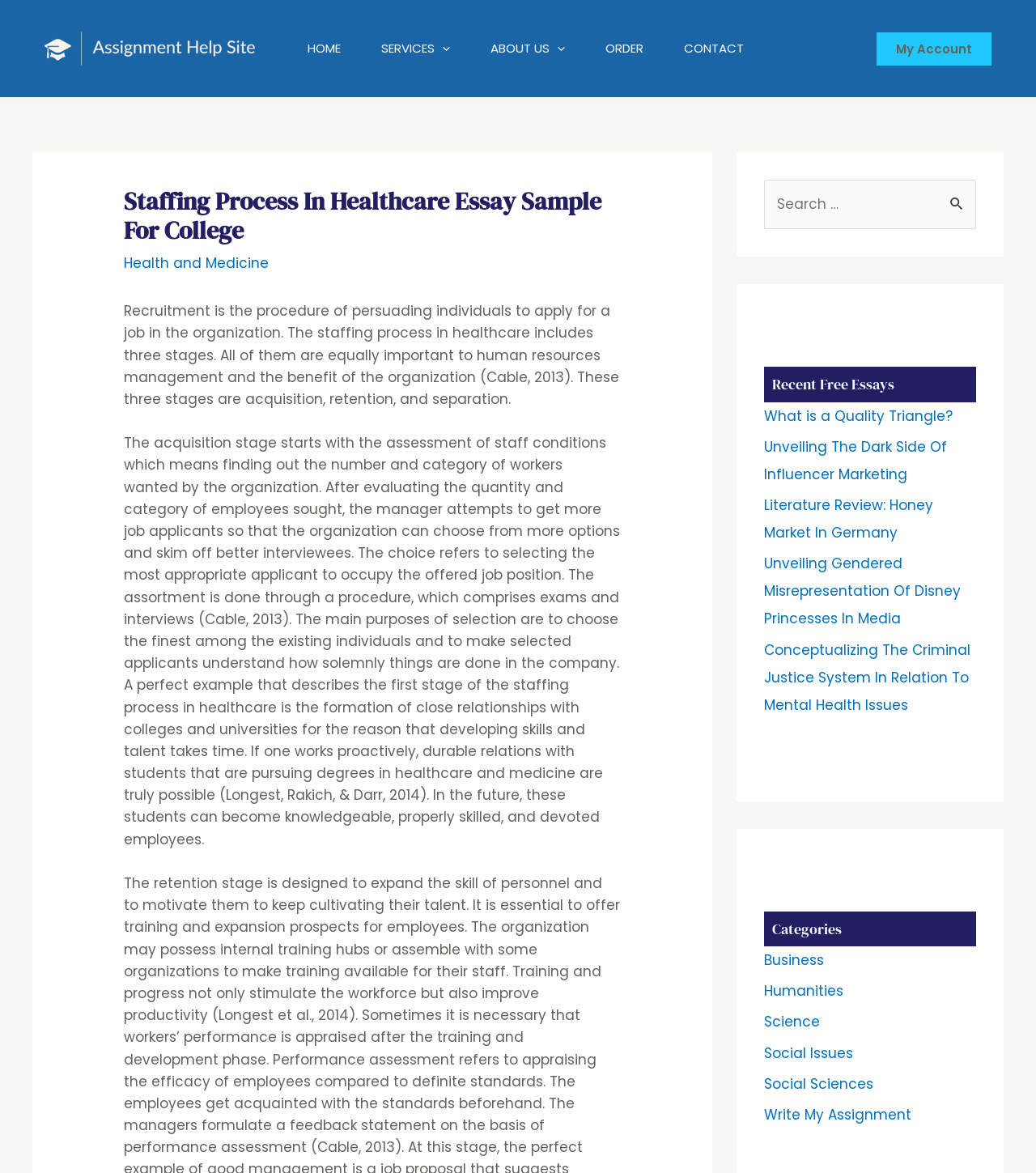Determine the bounding box for the UI element described here: "parent_node: SERVICES aria-label="Menu Toggle"".

[0.42, 0.0, 0.434, 0.083]